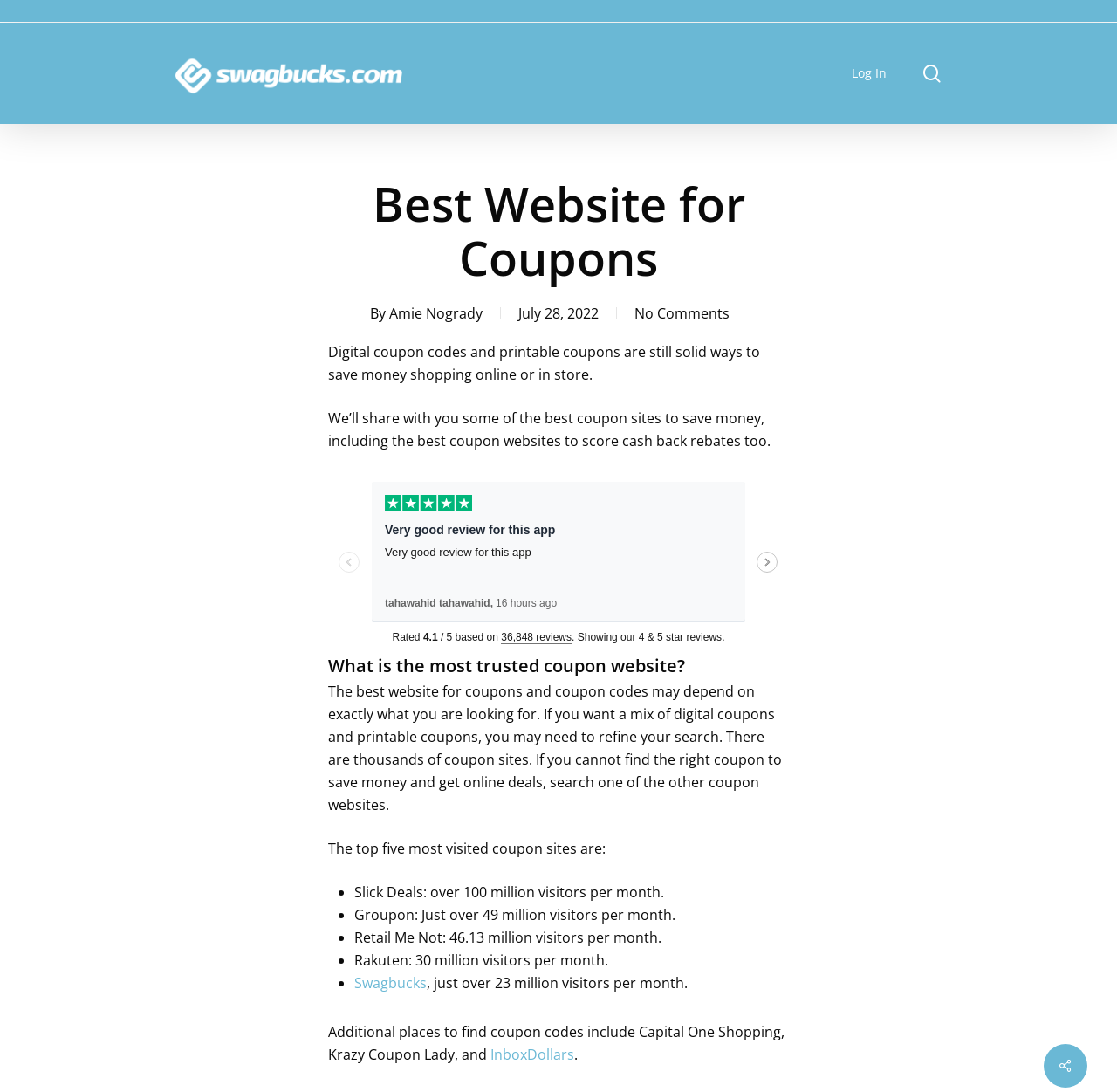Please locate the bounding box coordinates of the element that should be clicked to achieve the given instruction: "Click on the CLINICIANS link".

None